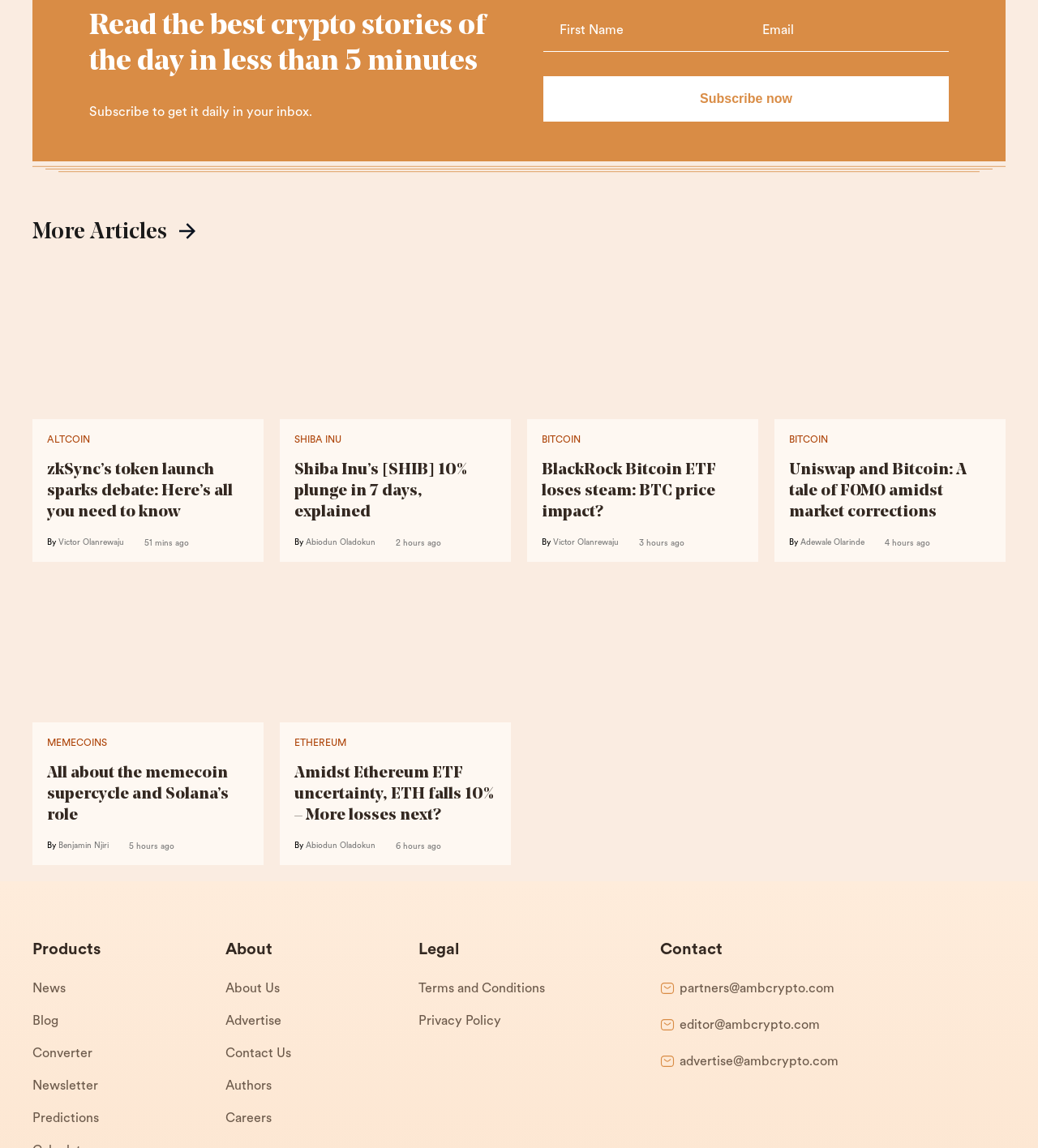What is the author of the article 'Uniswap and Bitcoin: A tale of FOMO amidst market corrections'?
Look at the image and respond with a one-word or short-phrase answer.

Adewale Olarinde